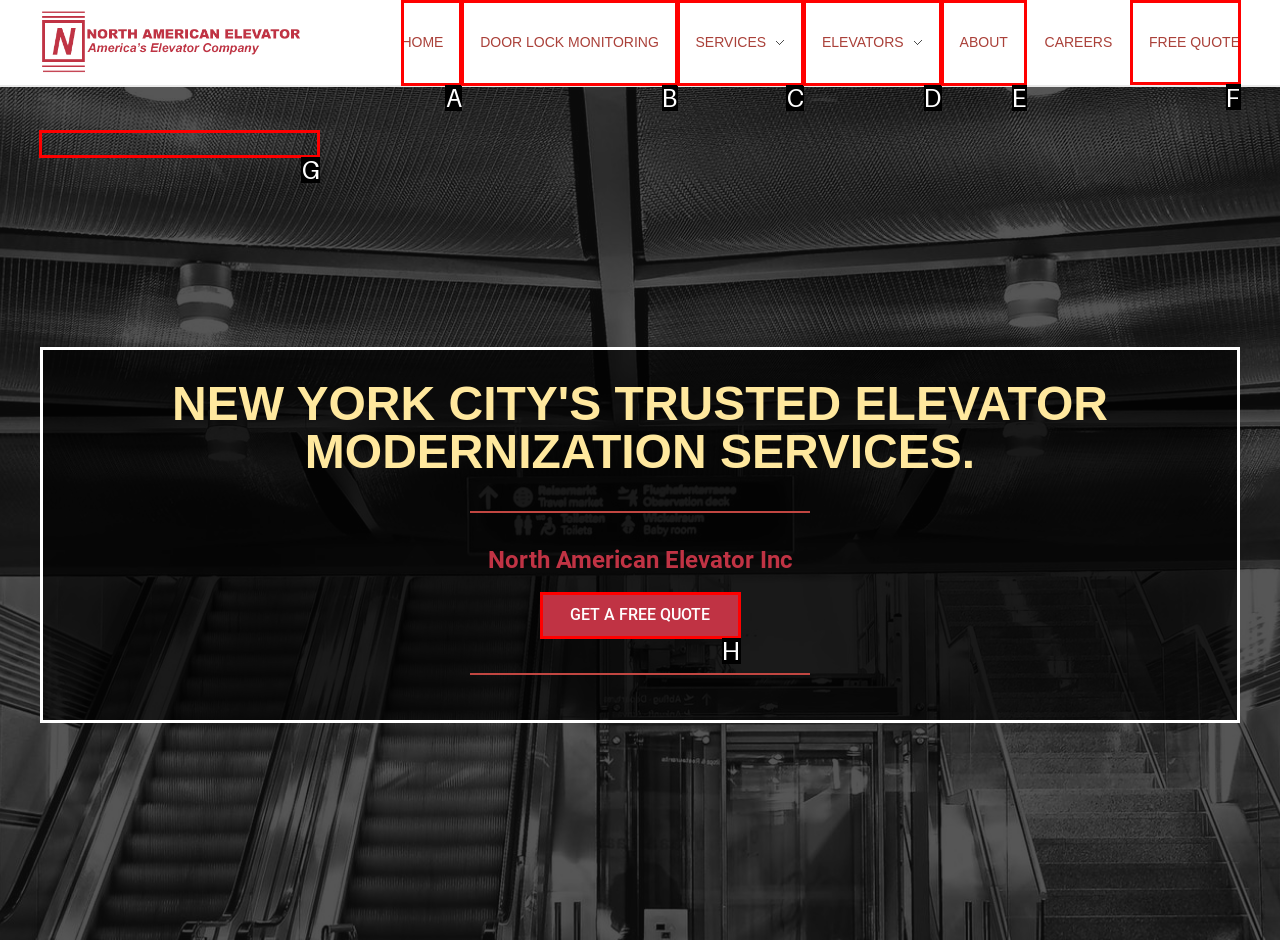Pick the option that should be clicked to perform the following task: request a free quote
Answer with the letter of the selected option from the available choices.

F